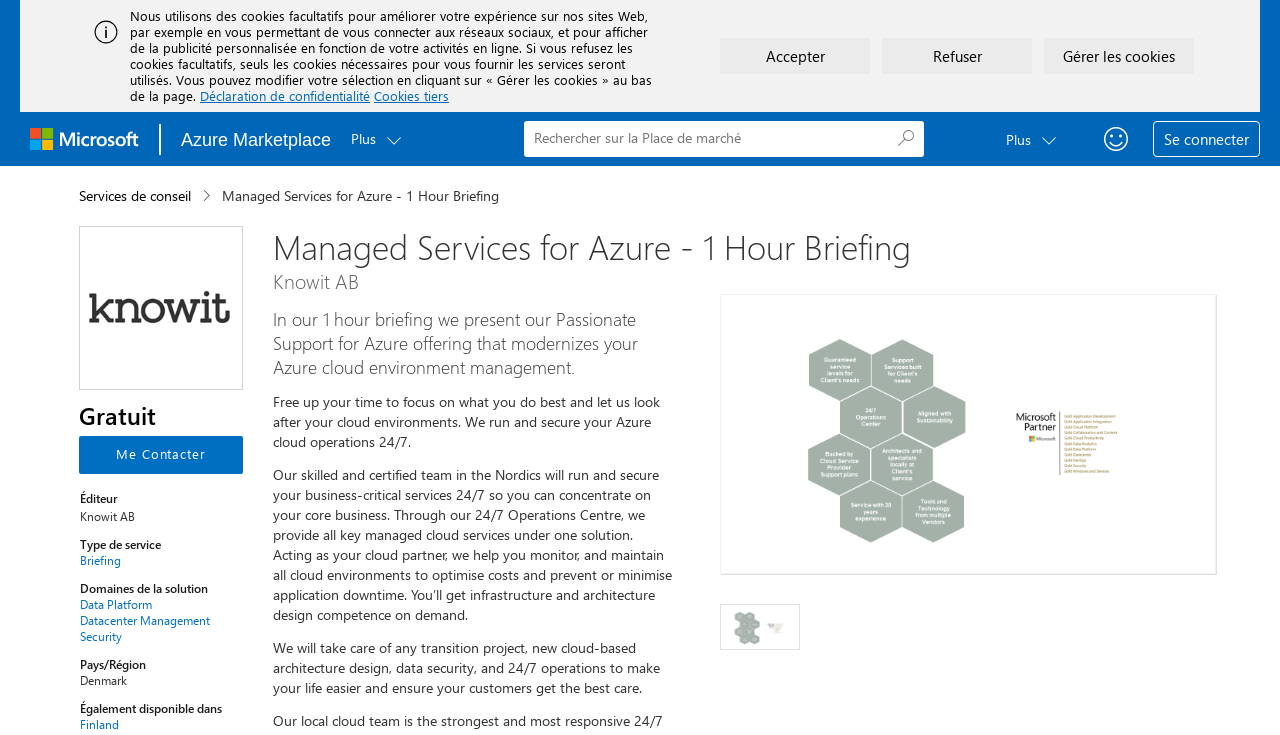Please find the main title text of this webpage.

Managed Services for Azure - 1 Hour Briefing